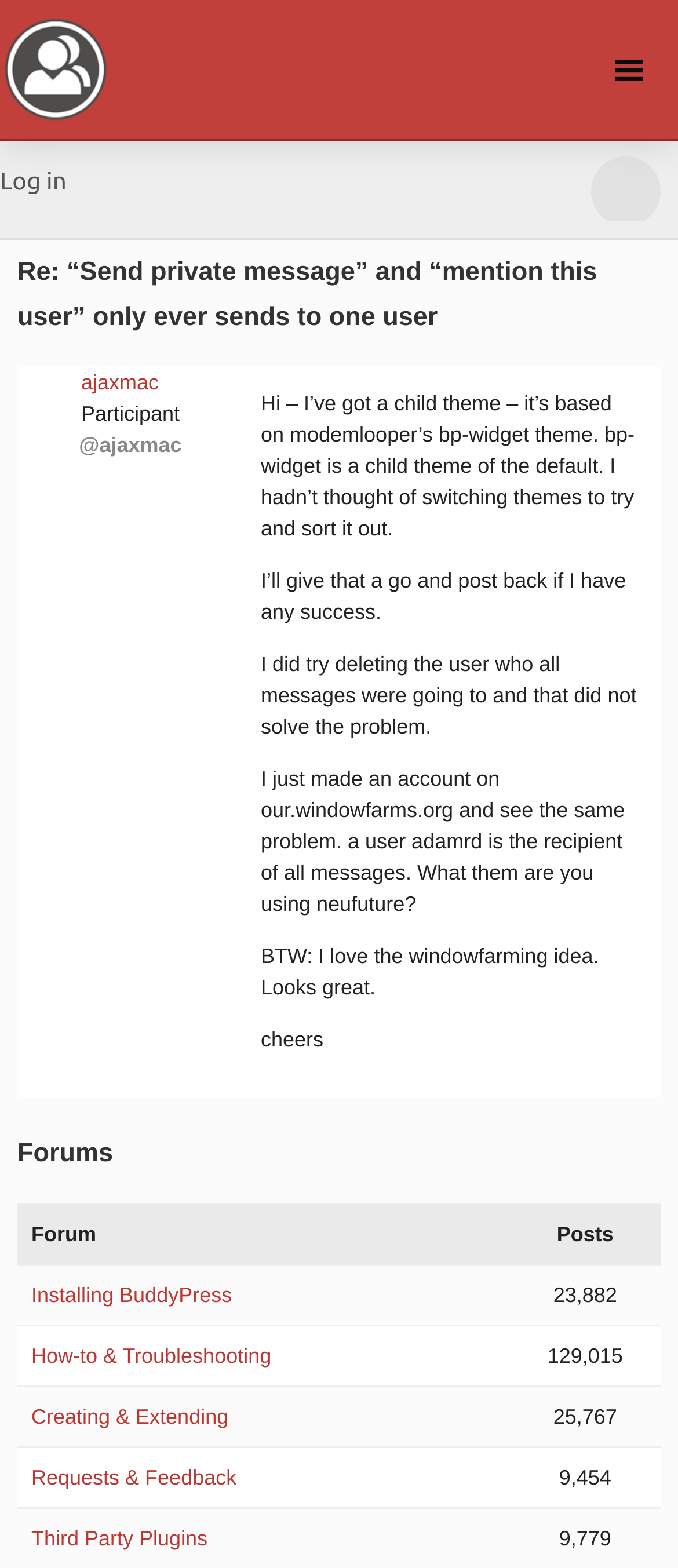What is the name of the website mentioned in the conversation?
Look at the image and respond with a single word or a short phrase.

our.windowfarms.org